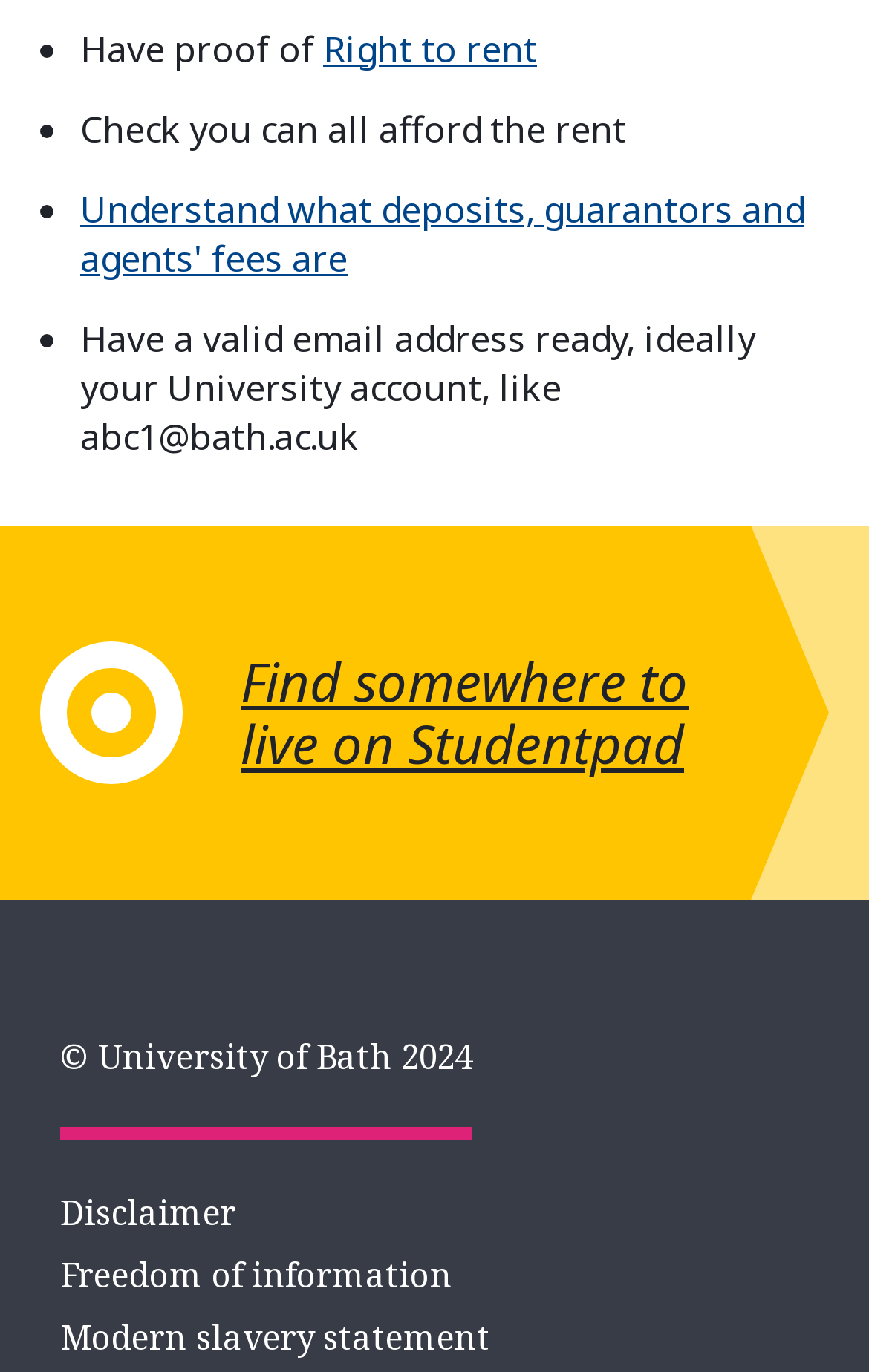Give a succinct answer to this question in a single word or phrase: 
How many links are there in the complementary section?

5